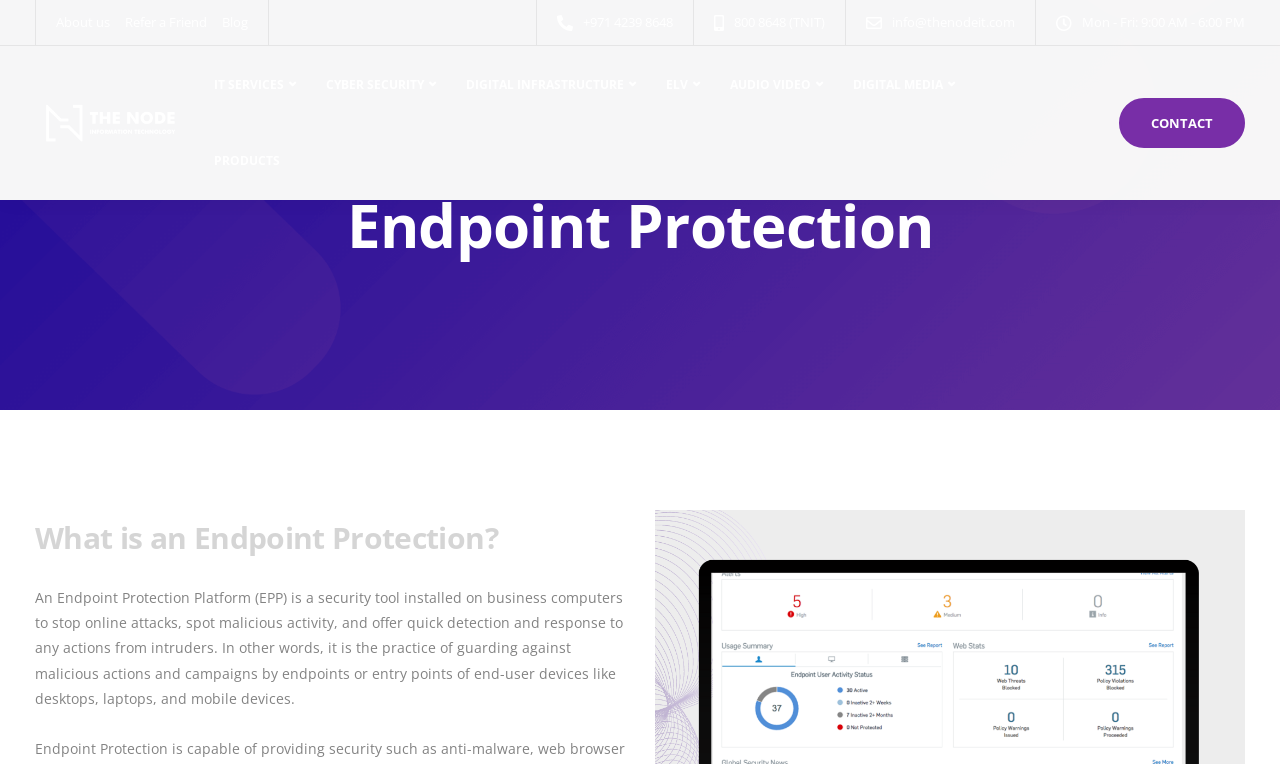Give a one-word or phrase response to the following question: How many main categories are listed under IT SERVICES?

6